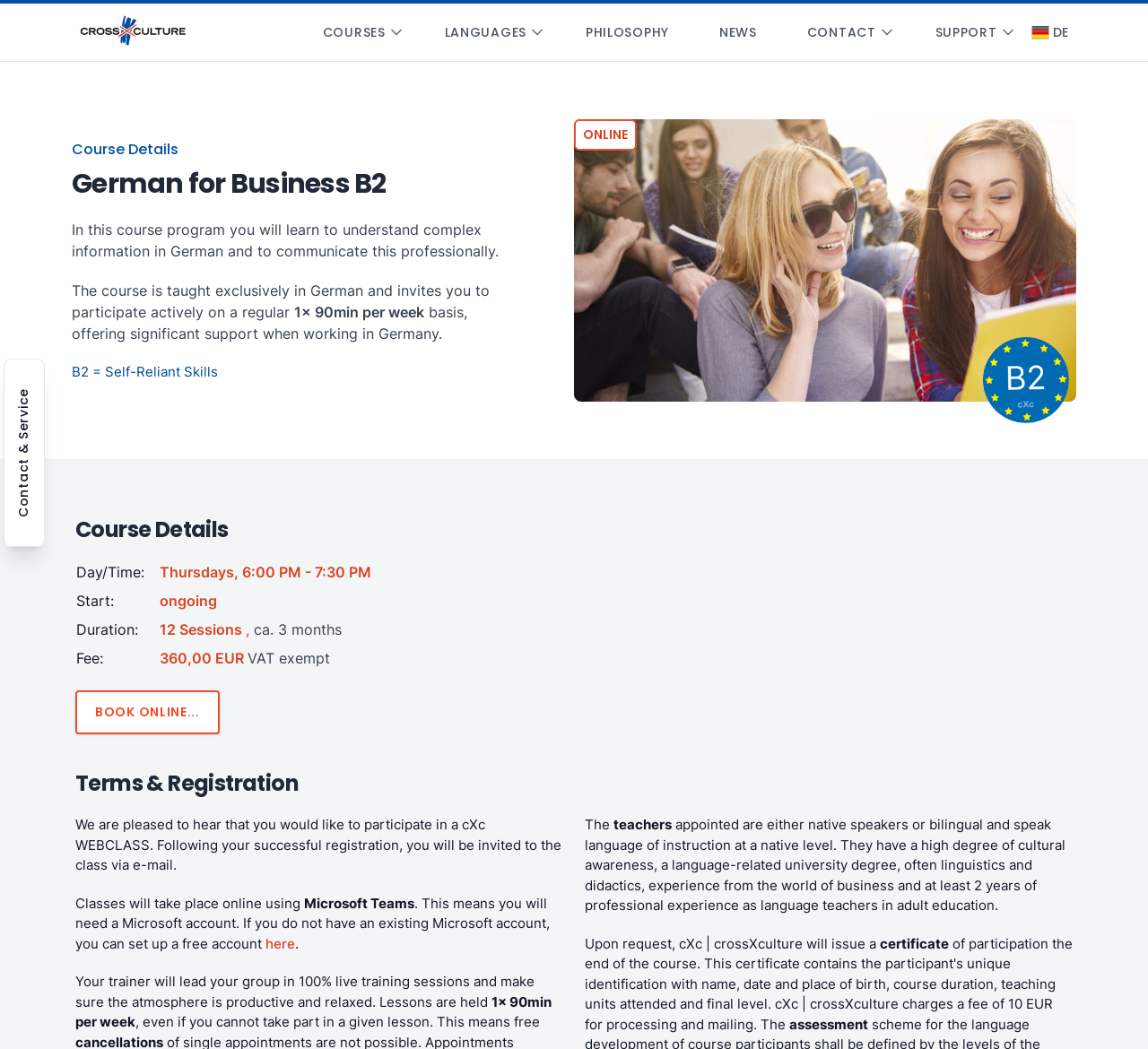Give a complete and precise description of the webpage's appearance.

This webpage is about a course program called "German for Business B2" offered by crossXculture. At the top left corner, there is a logo of crossXculture, and next to it, there are several navigation links, including "COURSES", "LANGUAGES", "PHILOSOPHY", "NEWS", "CONTACT", "SUPPORT", and a link to change the language to Deutsch. 

Below the navigation links, there is a heading "German for Business B2" followed by a brief description of the course, which is taught exclusively in German and aims to help participants understand complex information in German and communicate professionally. 

On the right side of the page, there is an image related to the course. Below the image, there is a section titled "Course Details" with a table containing information about the course, including the day and time, start date, duration, and fee. 

Further down the page, there is a section titled "Terms & Registration" with detailed information about the registration process, the online class environment, and the qualifications of the teachers. The page also mentions that a certificate of assessment can be issued upon request. 

At the bottom of the page, there is a link to "BOOK ONLINE..." and another link to "Contact & Service".